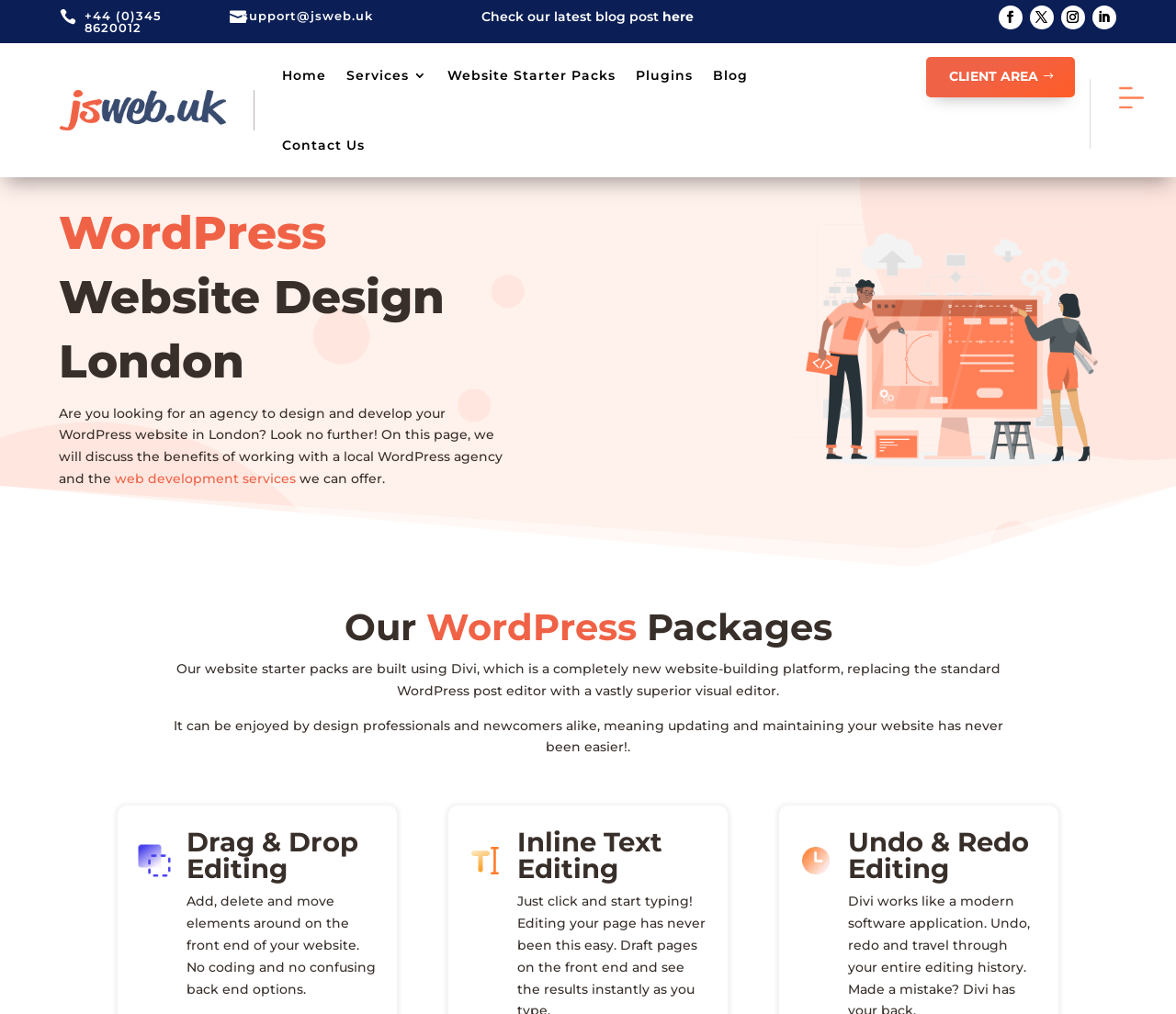What is the link text below 'Check our latest blog post'?
Please craft a detailed and exhaustive response to the question.

I found the link text by looking at the section below the text 'Check our latest blog post', where I saw a static text element with the text 'here'.